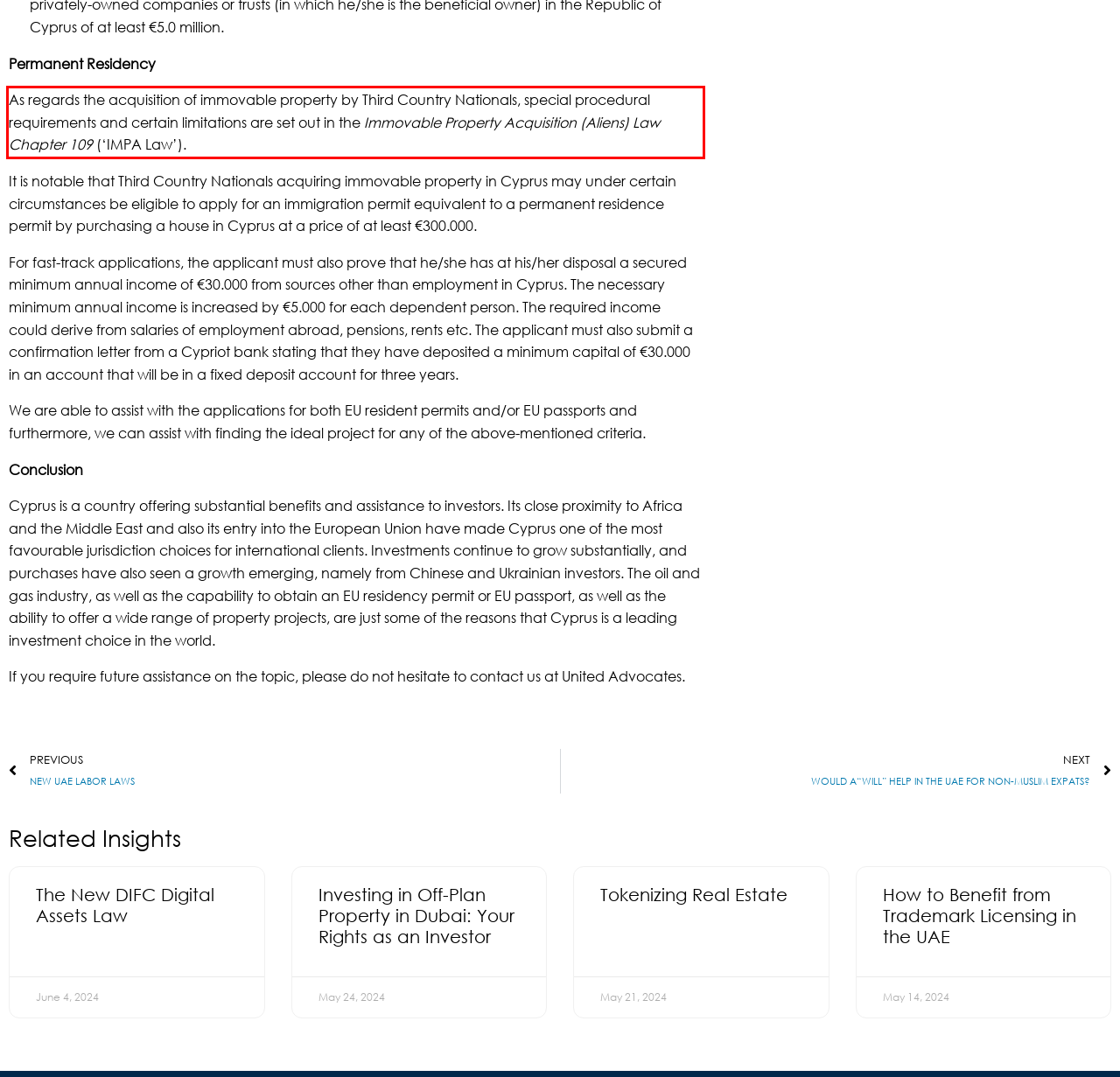Using the provided screenshot of a webpage, recognize the text inside the red rectangle bounding box by performing OCR.

As regards the acquisition of immovable property by Third Country Nationals, special procedural requirements and certain limitations are set out in the Immovable Property Acquisition (Aliens) Law Chapter 109 (‘IMPA Law’).